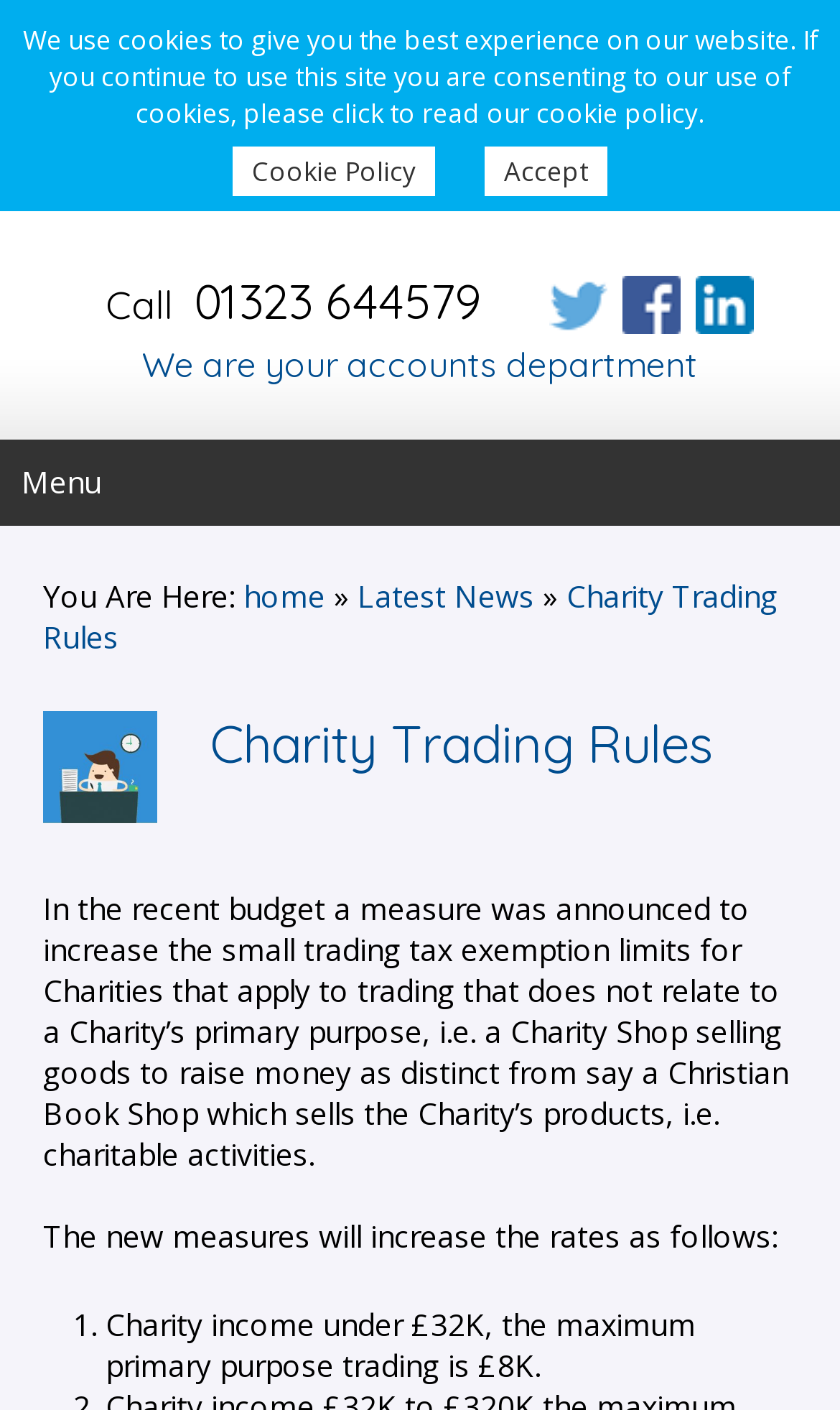Pinpoint the bounding box coordinates of the area that must be clicked to complete this instruction: "Call 01323 644579".

[0.218, 0.192, 0.574, 0.235]